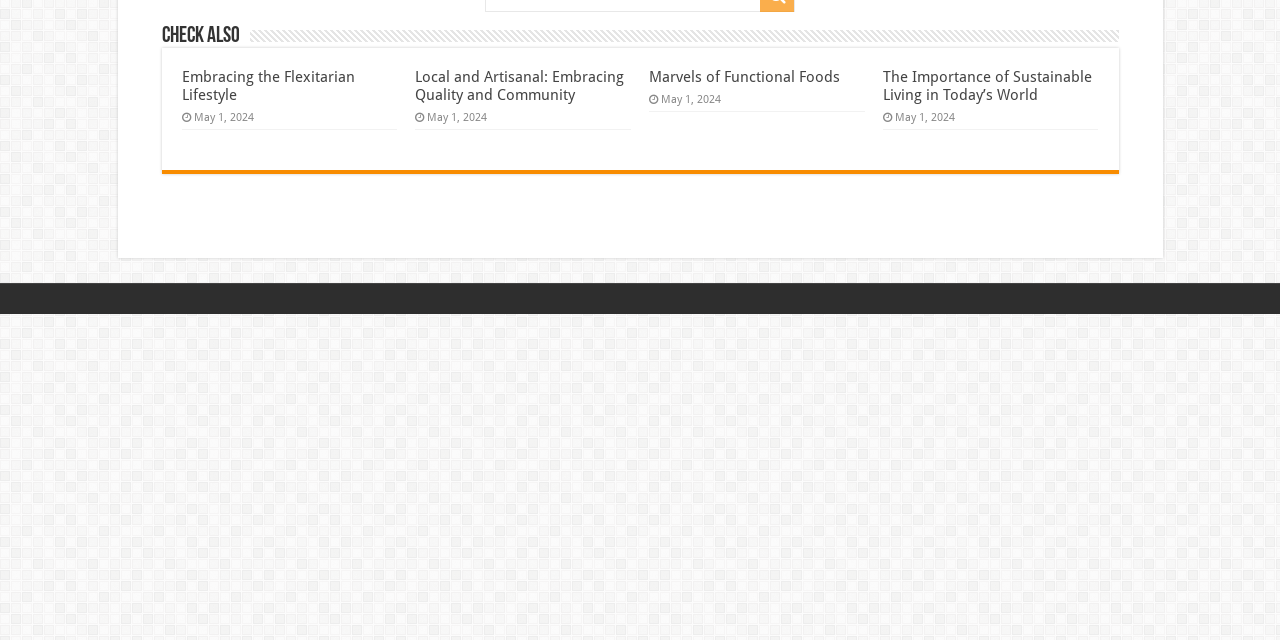Provide the bounding box coordinates of the HTML element this sentence describes: "Embracing the Flexitarian Lifestyle". The bounding box coordinates consist of four float numbers between 0 and 1, i.e., [left, top, right, bottom].

[0.142, 0.106, 0.277, 0.162]